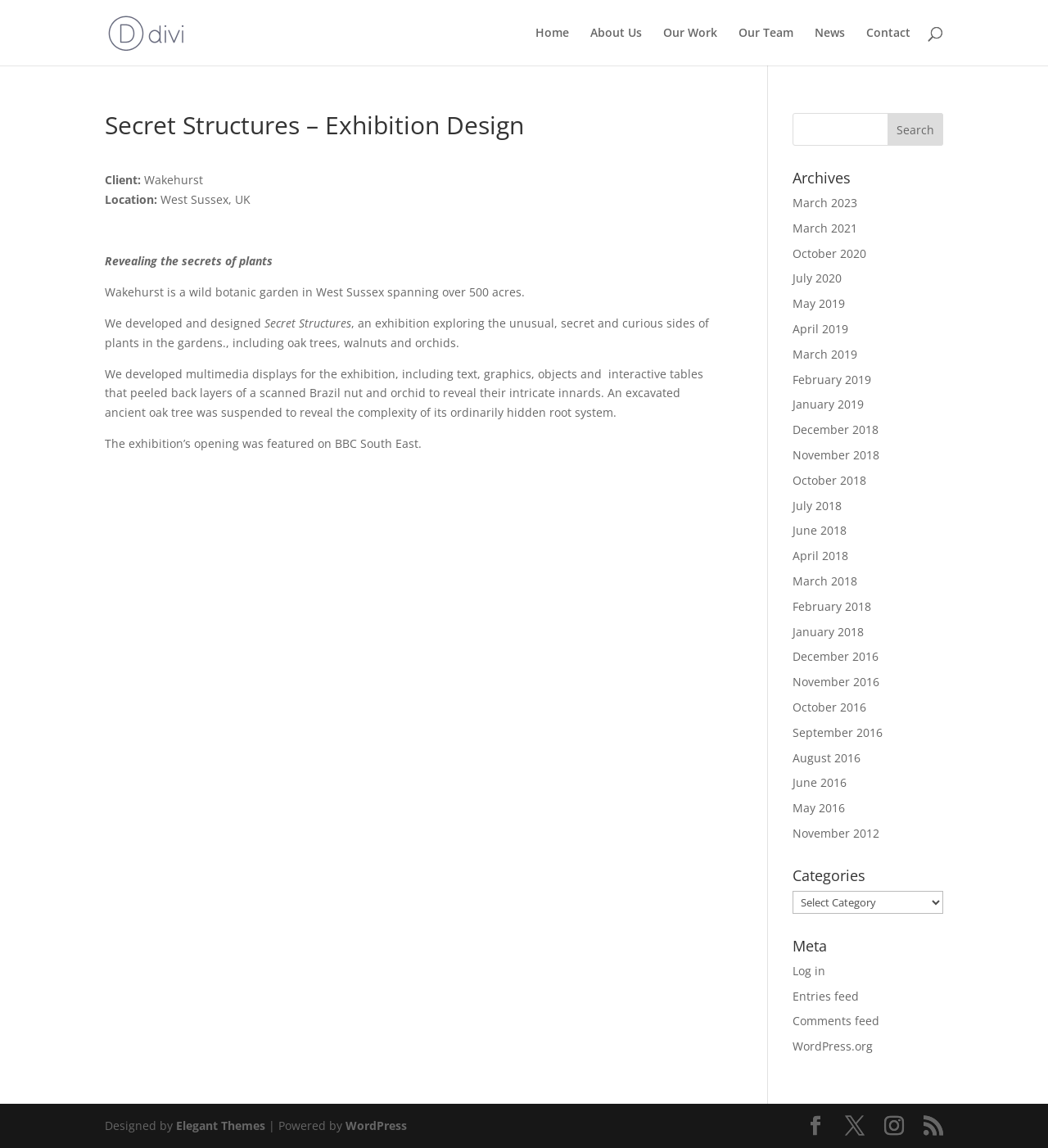Where is Wakehurst located?
Based on the screenshot, provide your answer in one word or phrase.

West Sussex, UK